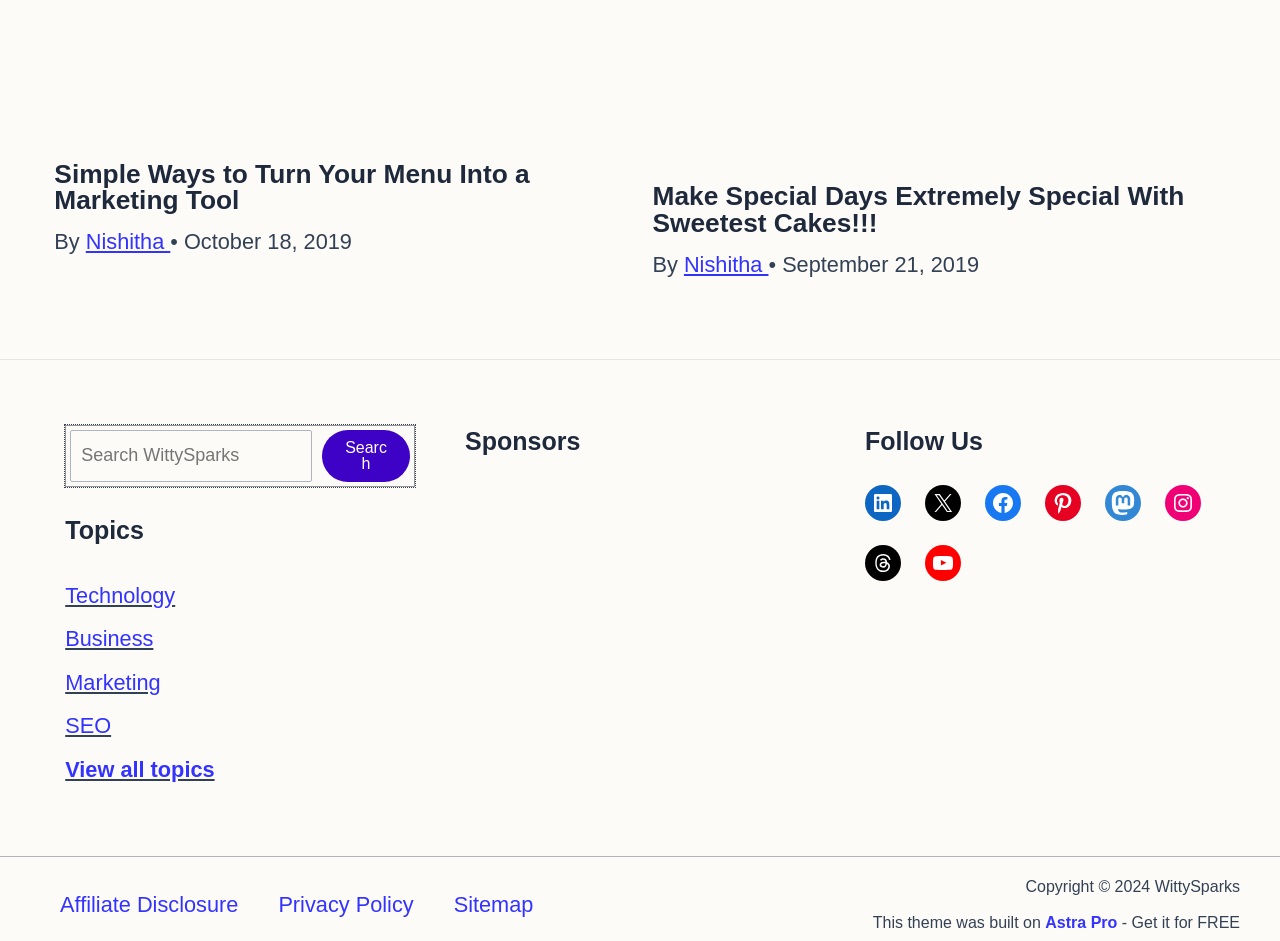Based on the element description "Astra Pro", predict the bounding box coordinates of the UI element.

[0.817, 0.972, 0.873, 0.99]